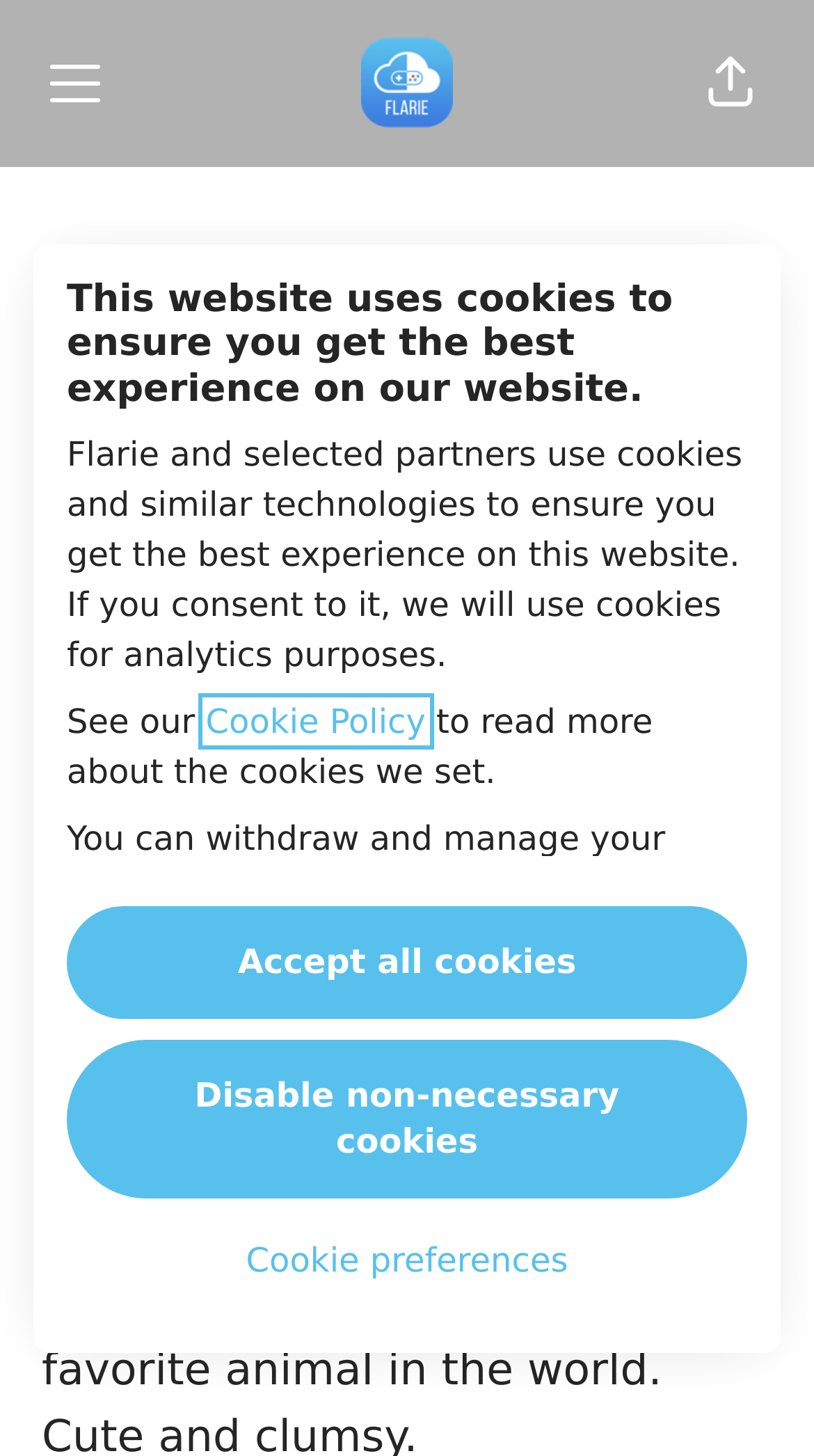Identify the bounding box coordinates of the element to click to follow this instruction: 'Visit the Flarie career site'. Ensure the coordinates are four float values between 0 and 1, provided as [left, top, right, bottom].

[0.444, 0.006, 0.556, 0.109]